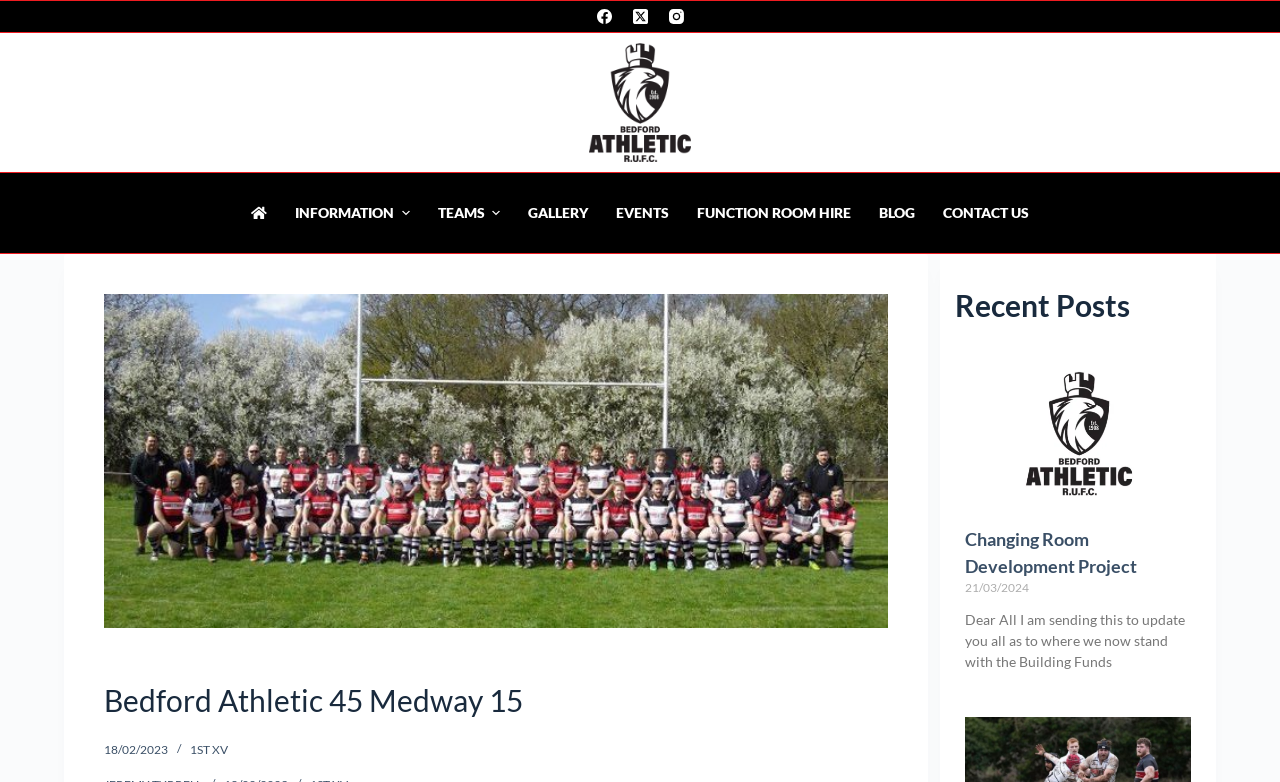Locate the UI element that matches the description parent_node: Changing Room Development Project in the webpage screenshot. Return the bounding box coordinates in the format (top-left x, top-left y, bottom-right x, bottom-right y), with values ranging from 0 to 1.

[0.754, 0.457, 0.93, 0.648]